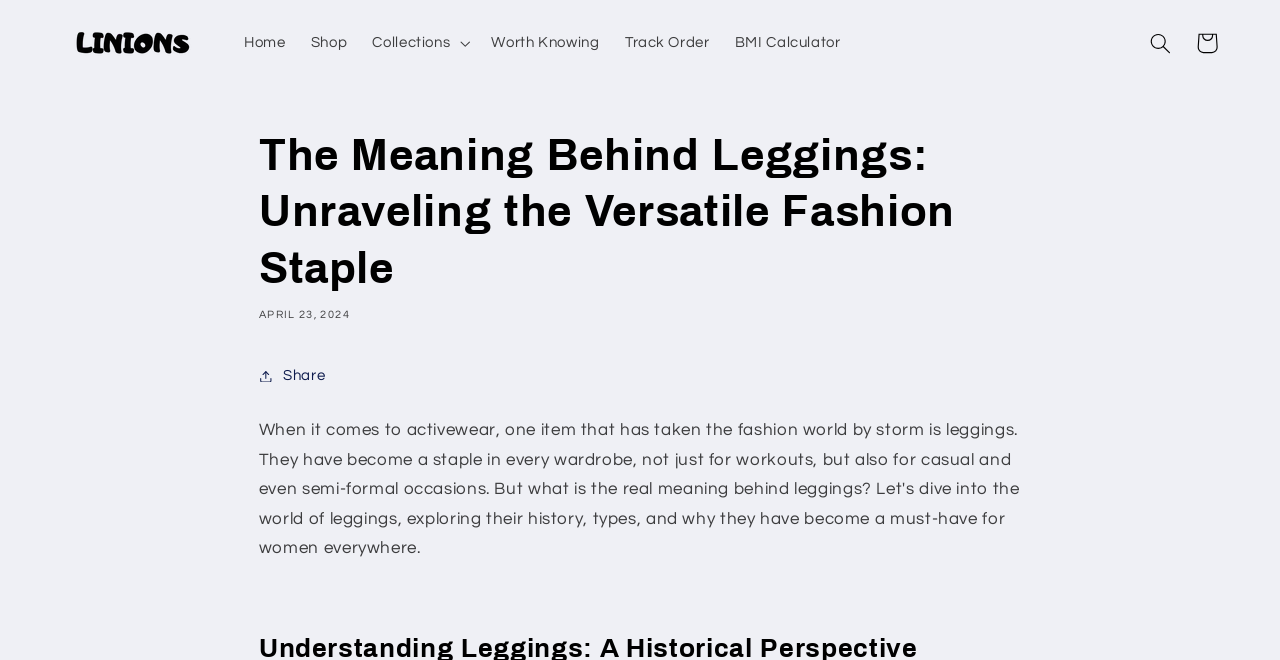Please locate the UI element described by "Shop" and provide its bounding box coordinates.

[0.233, 0.032, 0.281, 0.099]